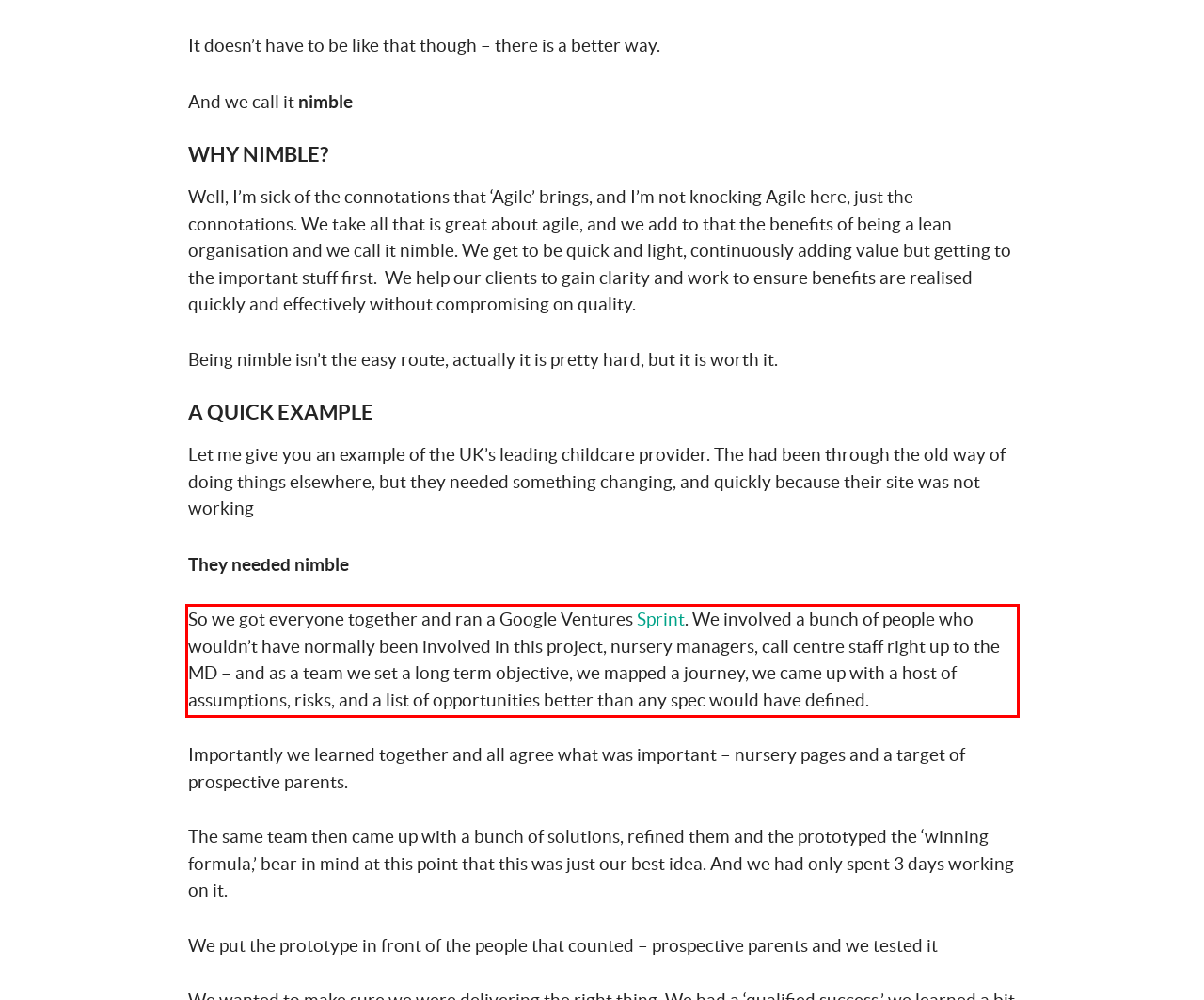Observe the screenshot of the webpage that includes a red rectangle bounding box. Conduct OCR on the content inside this red bounding box and generate the text.

So we got everyone together and ran a Google Ventures Sprint. We involved a bunch of people who wouldn’t have normally been involved in this project, nursery managers, call centre staff right up to the MD – and as a team we set a long term objective, we mapped a journey, we came up with a host of assumptions, risks, and a list of opportunities better than any spec would have defined.